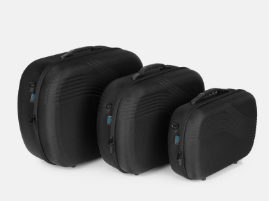Elaborate on the image by describing it in detail.

The image showcases a trio of sleek, modern black bags with a textured finish. Ranging in size, these bags are designed for functionality and appear to cater to various storage needs. Each bag features a sturdy zipper and a comfortable handle for easy transport. The minimalist design is both stylish and practical, making them suitable for travel or everyday use. This collection may appeal to those looking for durable, high-quality luggage options, embodying a contemporary aesthetic that complements a range of personal styles.